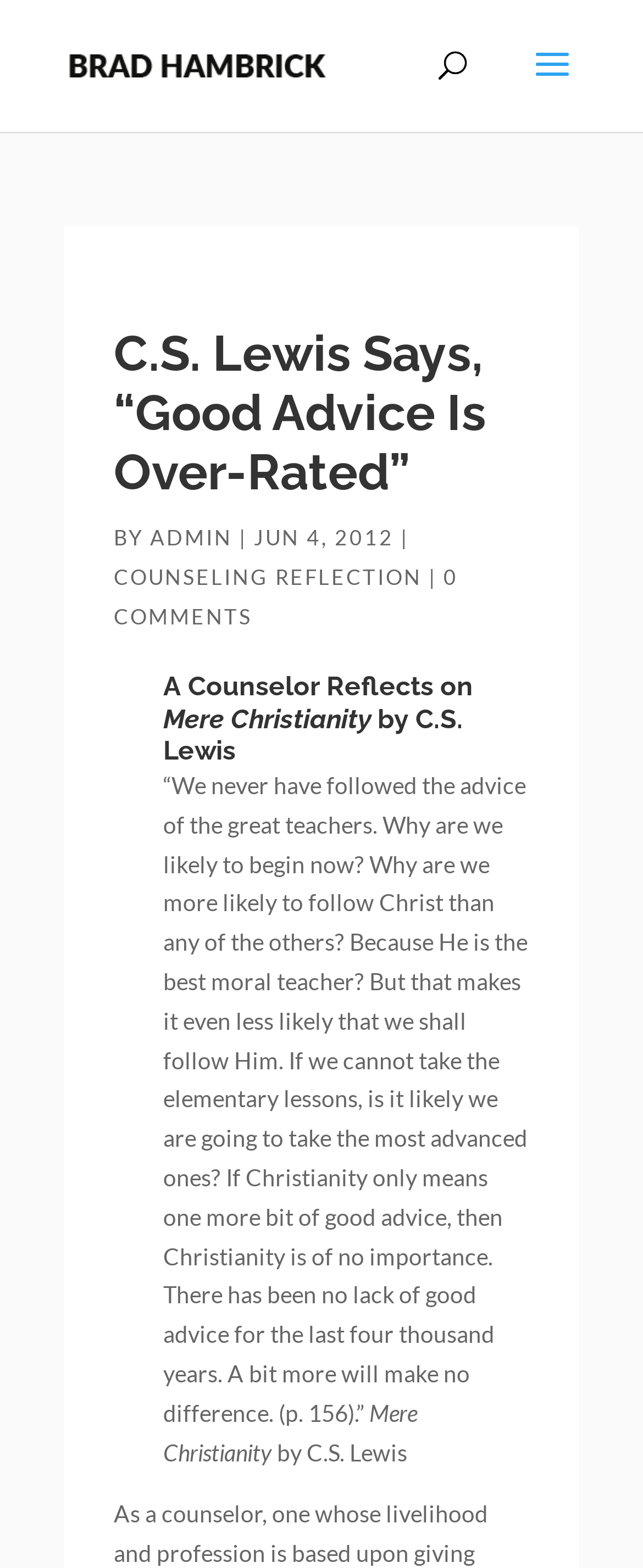Give a comprehensive overview of the webpage, including key elements.

The webpage appears to be a blog post or article page. At the top, there is a link to "Brad Hambrick" accompanied by a small image, positioned near the top-left corner of the page. Below this, there is a search bar that spans about half of the page width, located at the very top.

The main content of the page is divided into sections. The first section has a heading that reads "C.S. Lewis Says, “Good Advice Is Over-Rated”", which is centered near the top of the page. Below this heading, there is a line of text that includes the author's name "ADMIN", a date "JUN 4, 2012", and a category "COUNSELING REFLECTION", all aligned to the left.

The next section has a heading that reads "A Counselor Reflects on Mere Christianity by C.S. Lewis", which is also aligned to the left. Below this heading, there is a large block of text that appears to be a quote from C.S. Lewis, discussing the importance of Christianity beyond just good advice. This text block takes up most of the page's width and is positioned near the middle of the page.

There is also a link to "0 COMMENTS" at the bottom-left of the page, suggesting that the article allows for comments. Overall, the page has a simple and clean layout, with a focus on presenting the article's content.